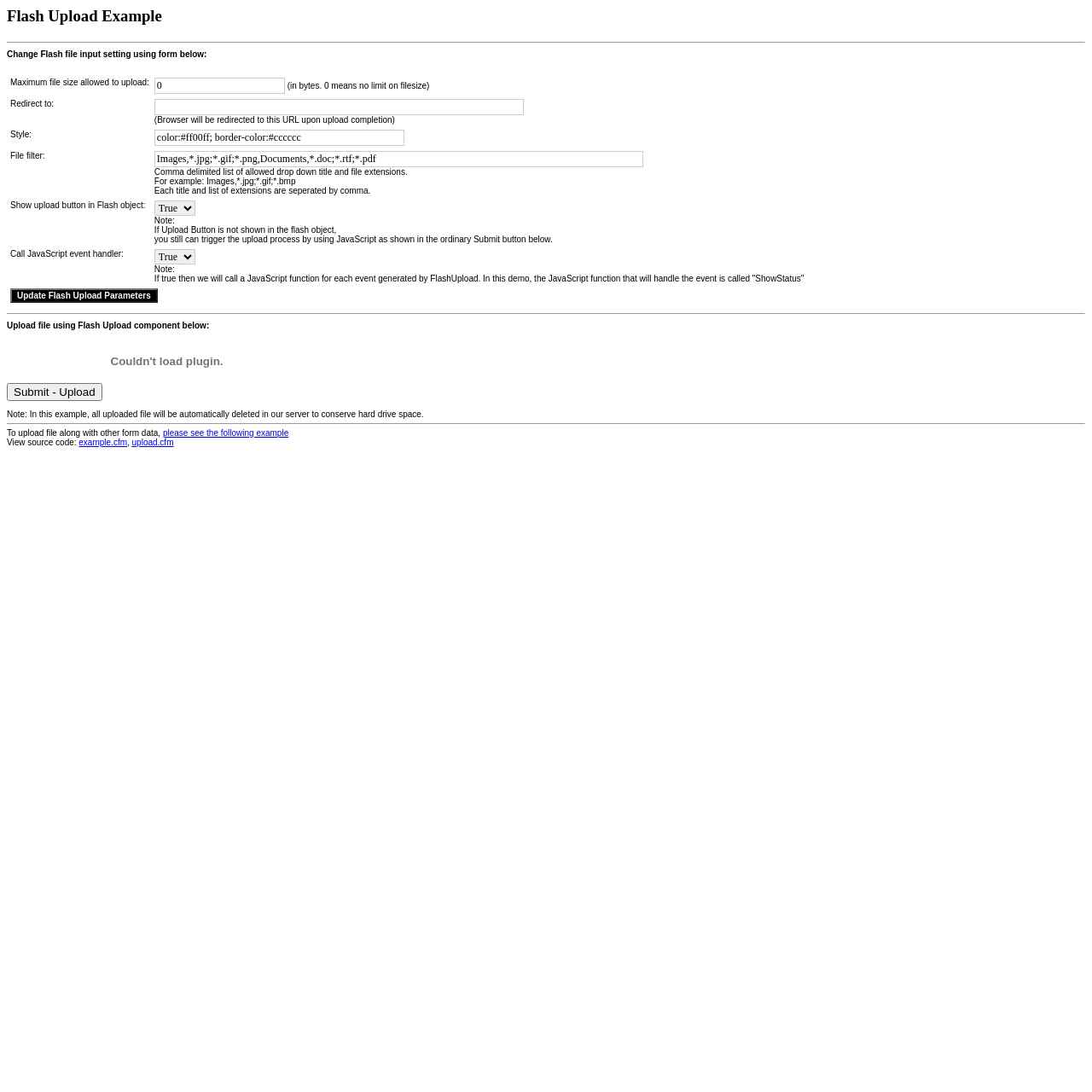What happens when the upload is complete?
Look at the image and respond with a single word or a short phrase.

Redirect to specified URL